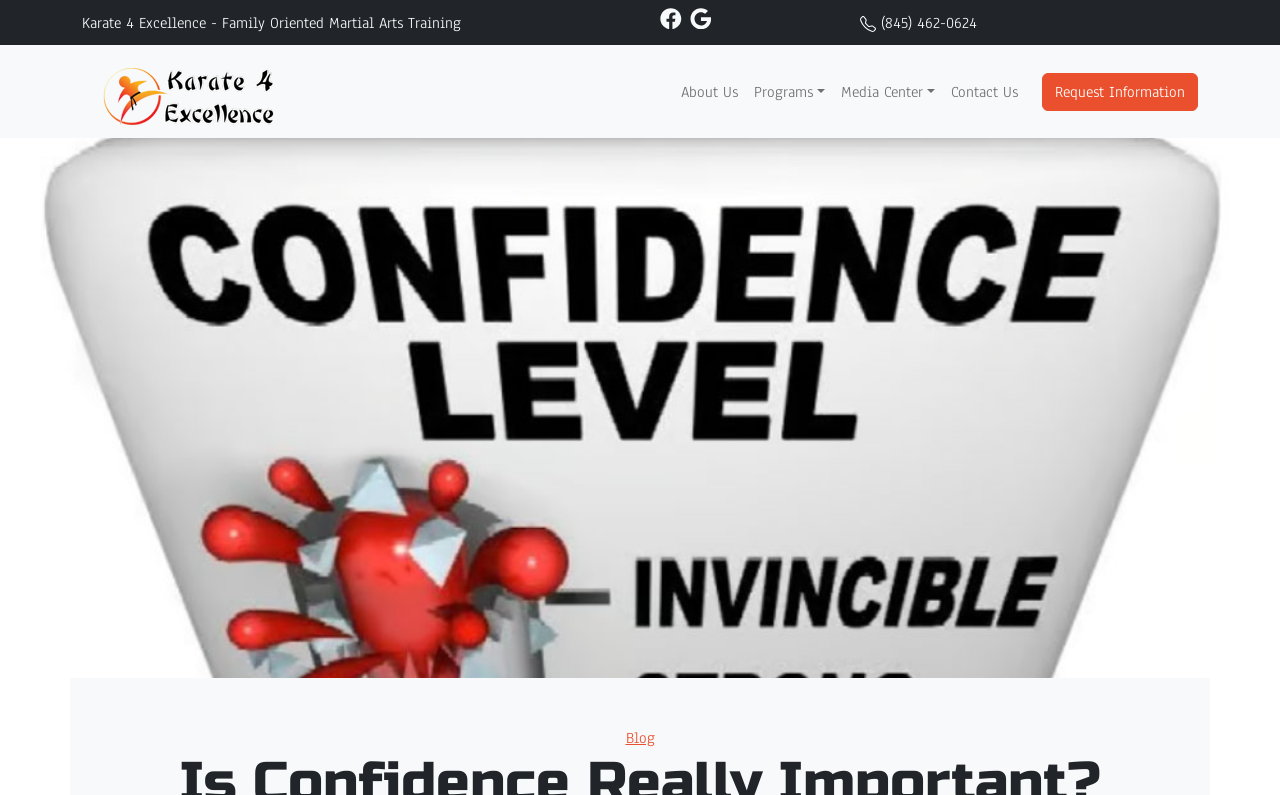Kindly determine the bounding box coordinates of the area that needs to be clicked to fulfill this instruction: "View the About Us page".

[0.526, 0.09, 0.583, 0.141]